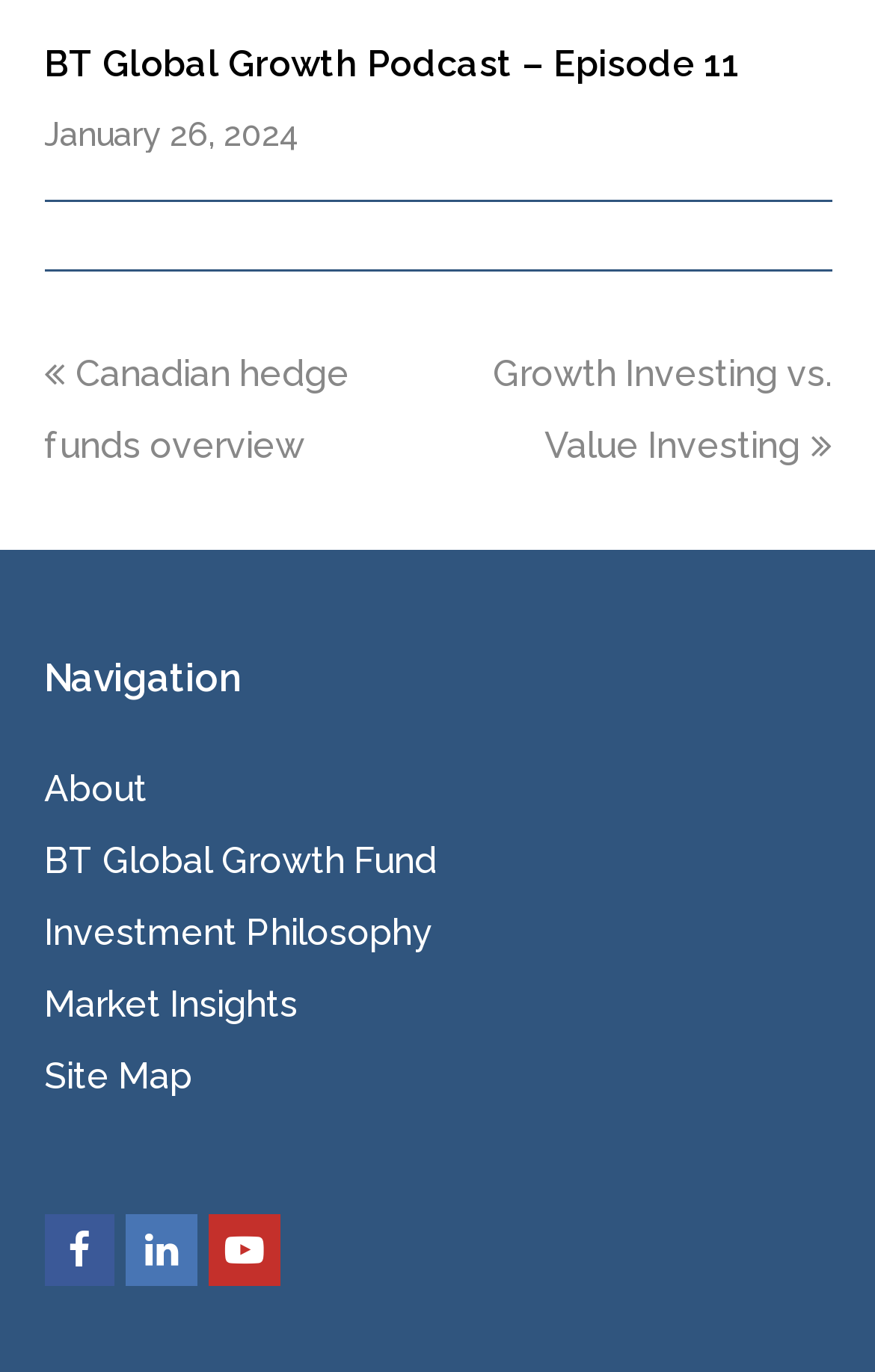Please identify the bounding box coordinates of the area that needs to be clicked to follow this instruction: "visit the About page".

[0.05, 0.56, 0.168, 0.591]